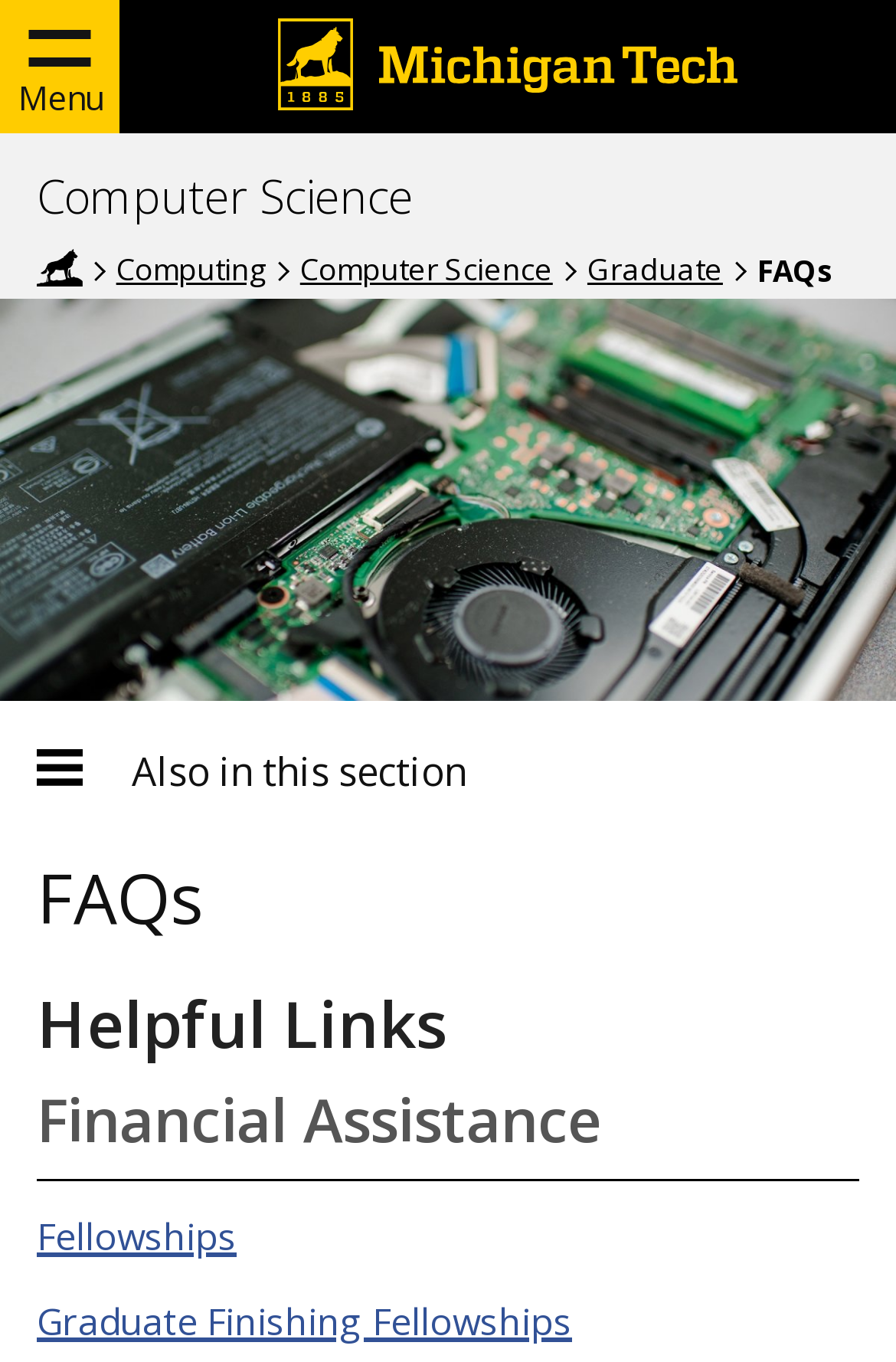Find and indicate the bounding box coordinates of the region you should select to follow the given instruction: "Go to the Graduate page".

[0.655, 0.182, 0.807, 0.213]